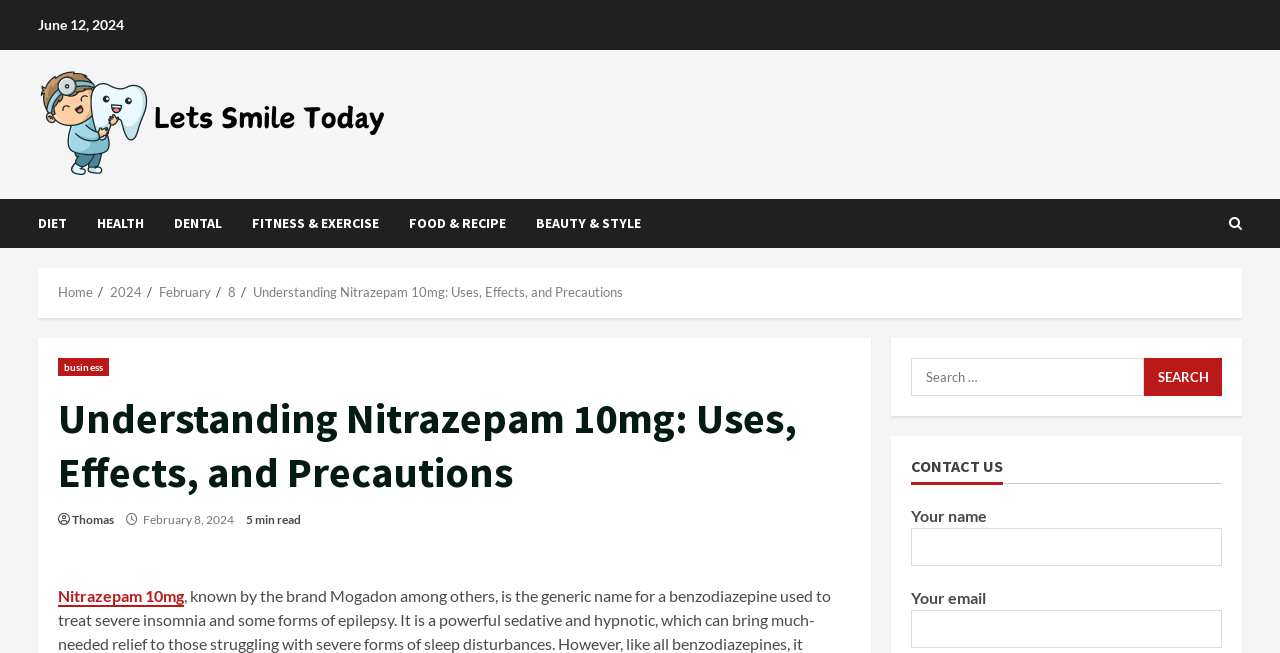Find the bounding box of the UI element described as: "parent_node: Search for: value="Search"". The bounding box coordinates should be given as four float values between 0 and 1, i.e., [left, top, right, bottom].

[0.894, 0.547, 0.955, 0.606]